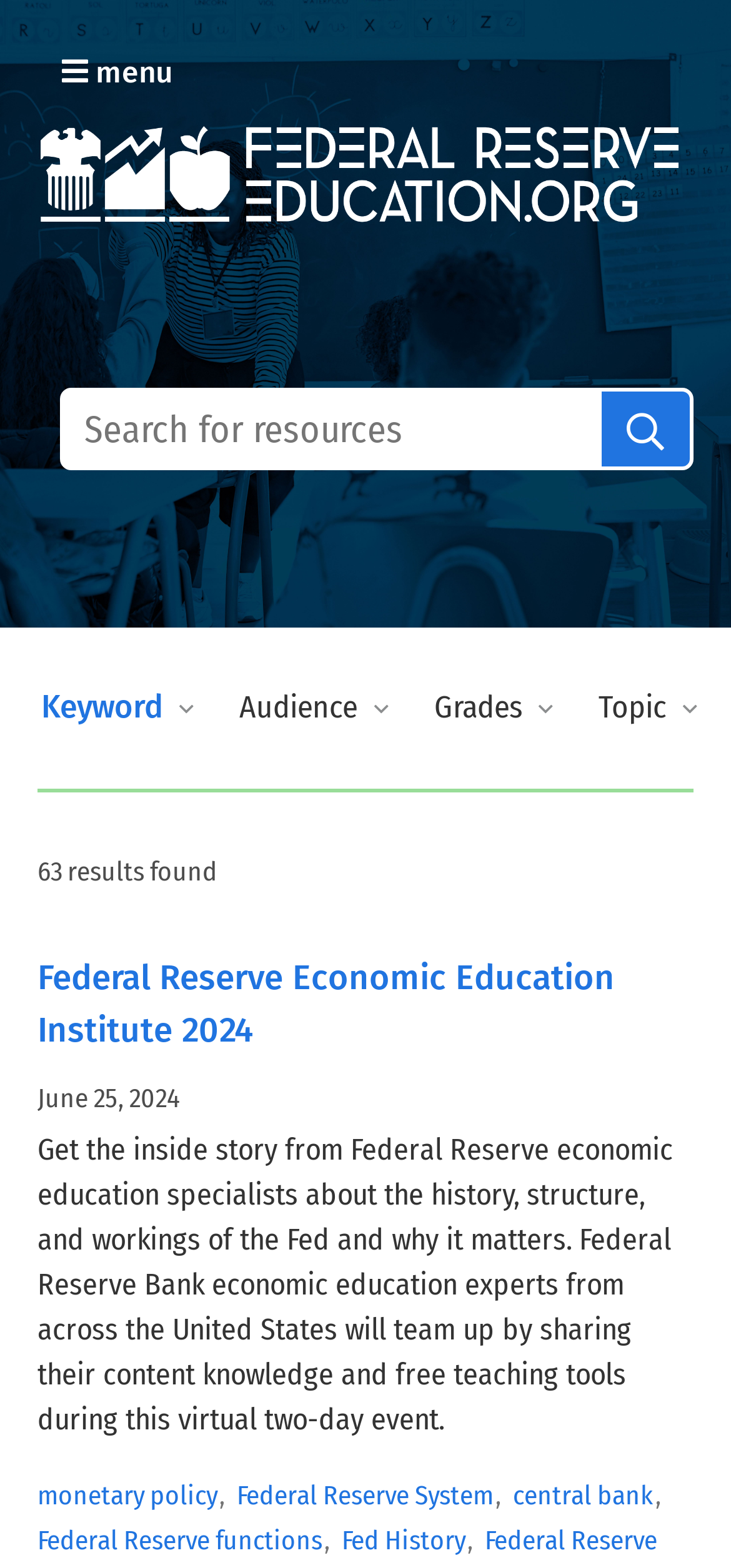Could you locate the bounding box coordinates for the section that should be clicked to accomplish this task: "Expand main navigation menu".

[0.051, 0.025, 0.269, 0.068]